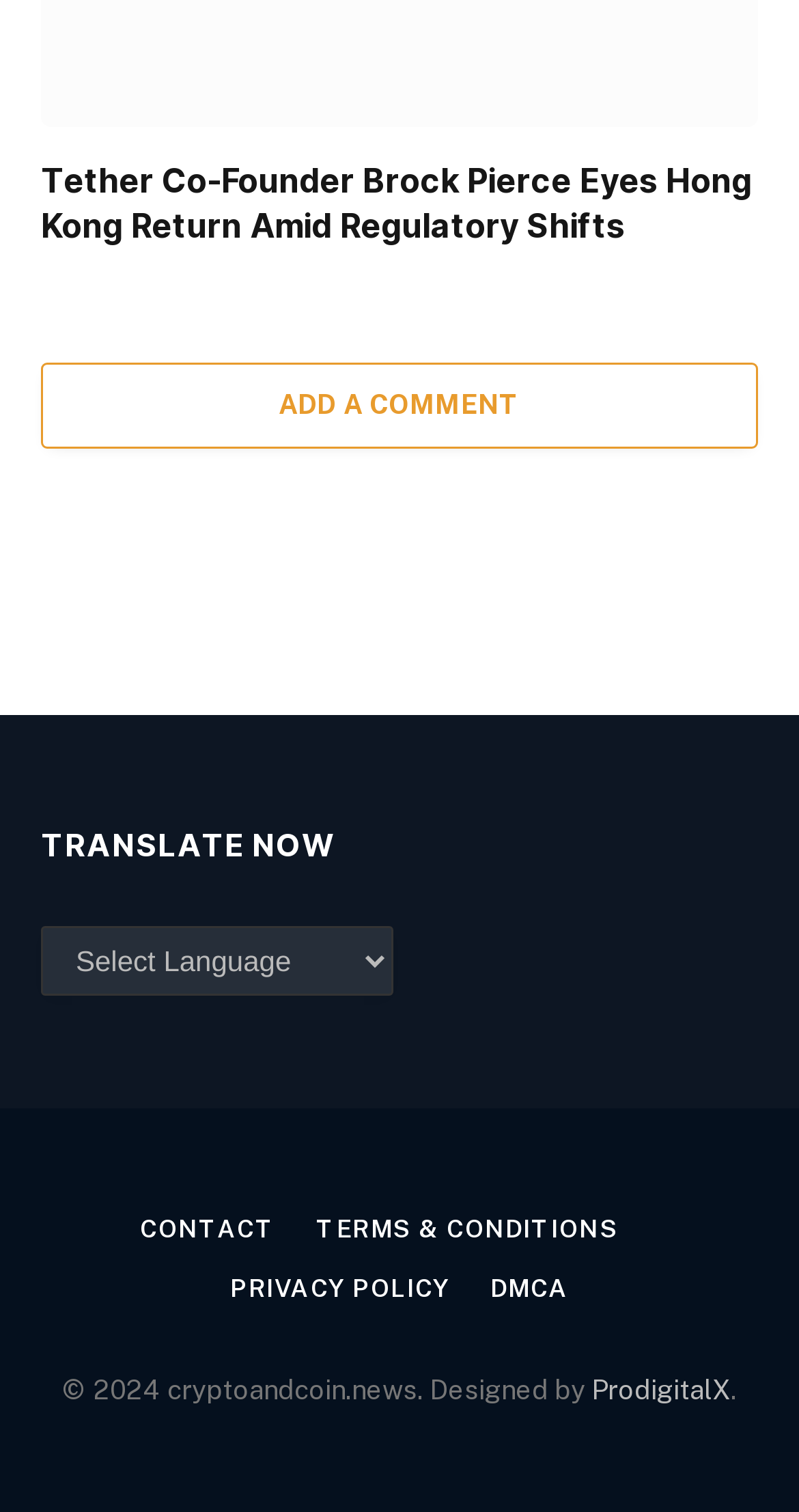What is the year of copyright mentioned at the bottom of the webpage?
Answer the question with detailed information derived from the image.

The StaticText element at the bottom of the webpage mentions '© 2024 cryptoandcoin.news', which indicates that the year of copyright is 2024.